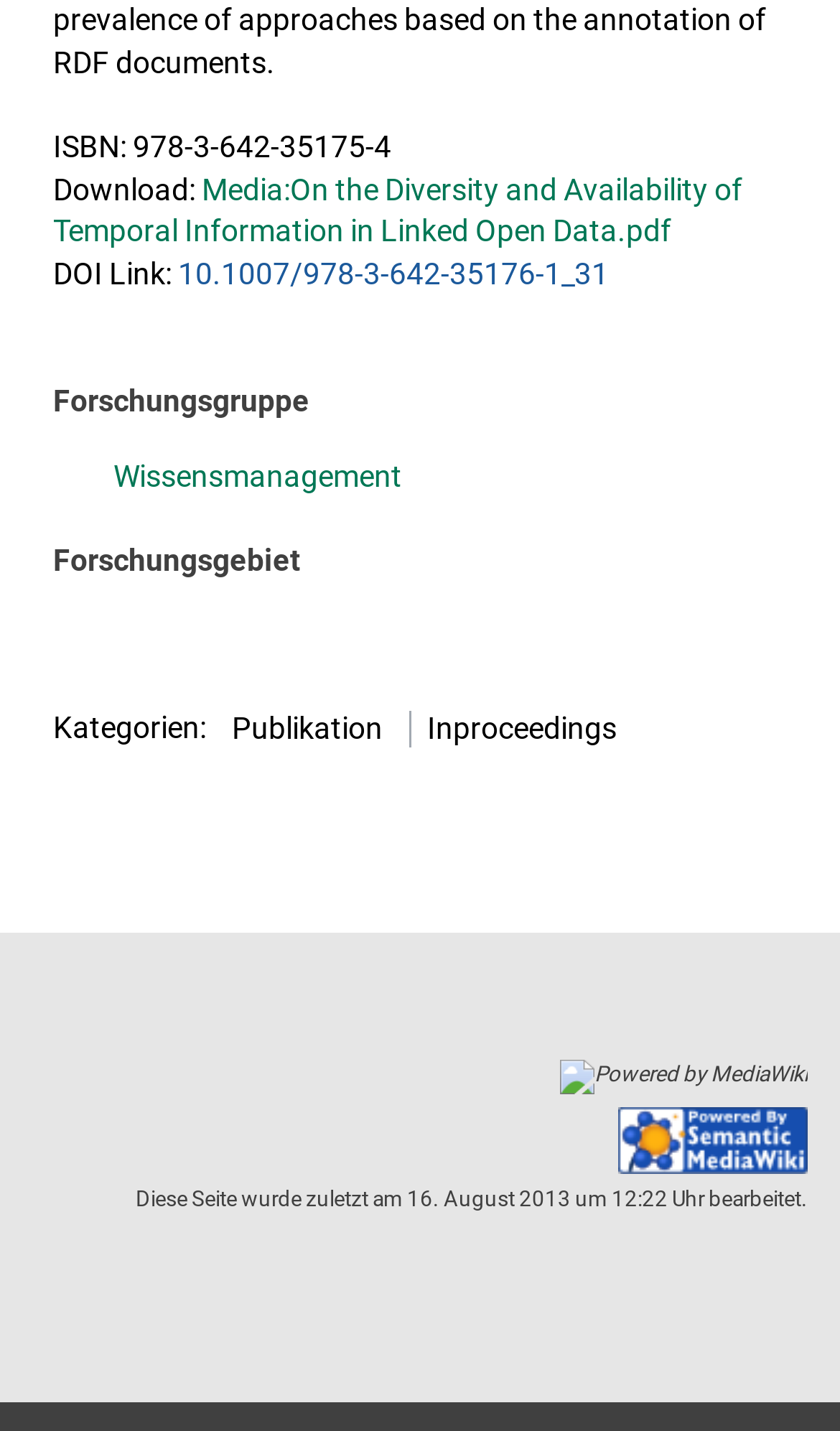From the element description: "alt="Powered by Semantic MediaWiki"", extract the bounding box coordinates of the UI element. The coordinates should be expressed as four float numbers between 0 and 1, in the order [left, top, right, bottom].

[0.736, 0.787, 0.962, 0.803]